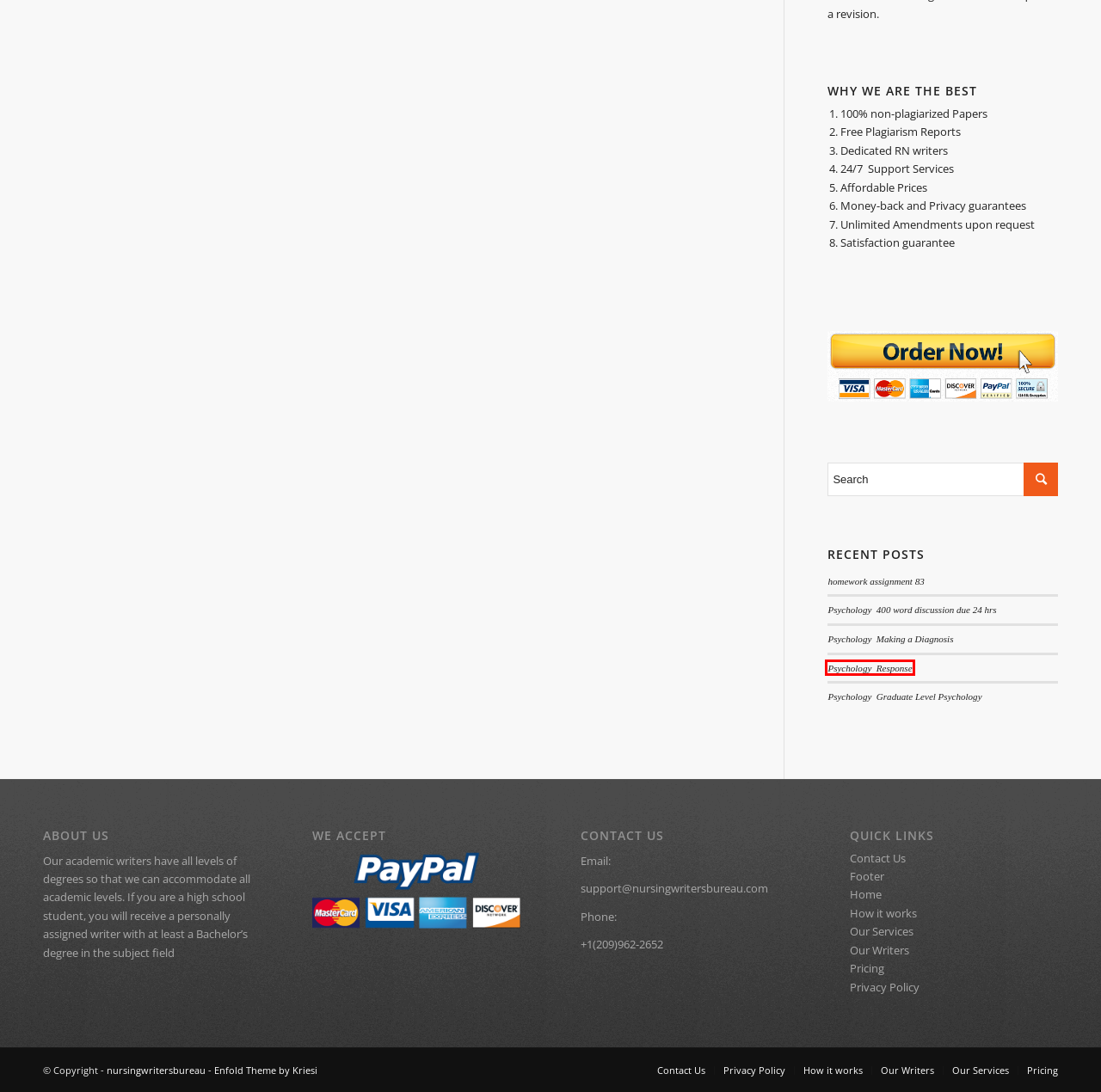Examine the screenshot of the webpage, noting the red bounding box around a UI element. Pick the webpage description that best matches the new page after the element in the red bounding box is clicked. Here are the candidates:
A. Home - Kriesi.at - Premium WordPress Themes
B. Psychology  Making a Diagnosis - nursingwritersbureau
C. Our Writers - nursingwritersbureau
D. Psychology  Graduate Level Psychology - nursingwritersbureau
E. Psychology  Response - nursingwritersbureau
F. Privacy Policy - nursingwritersbureau
G. homework assignment 83 - nursingwritersbureau
H. Footer - nursingwritersbureau

E